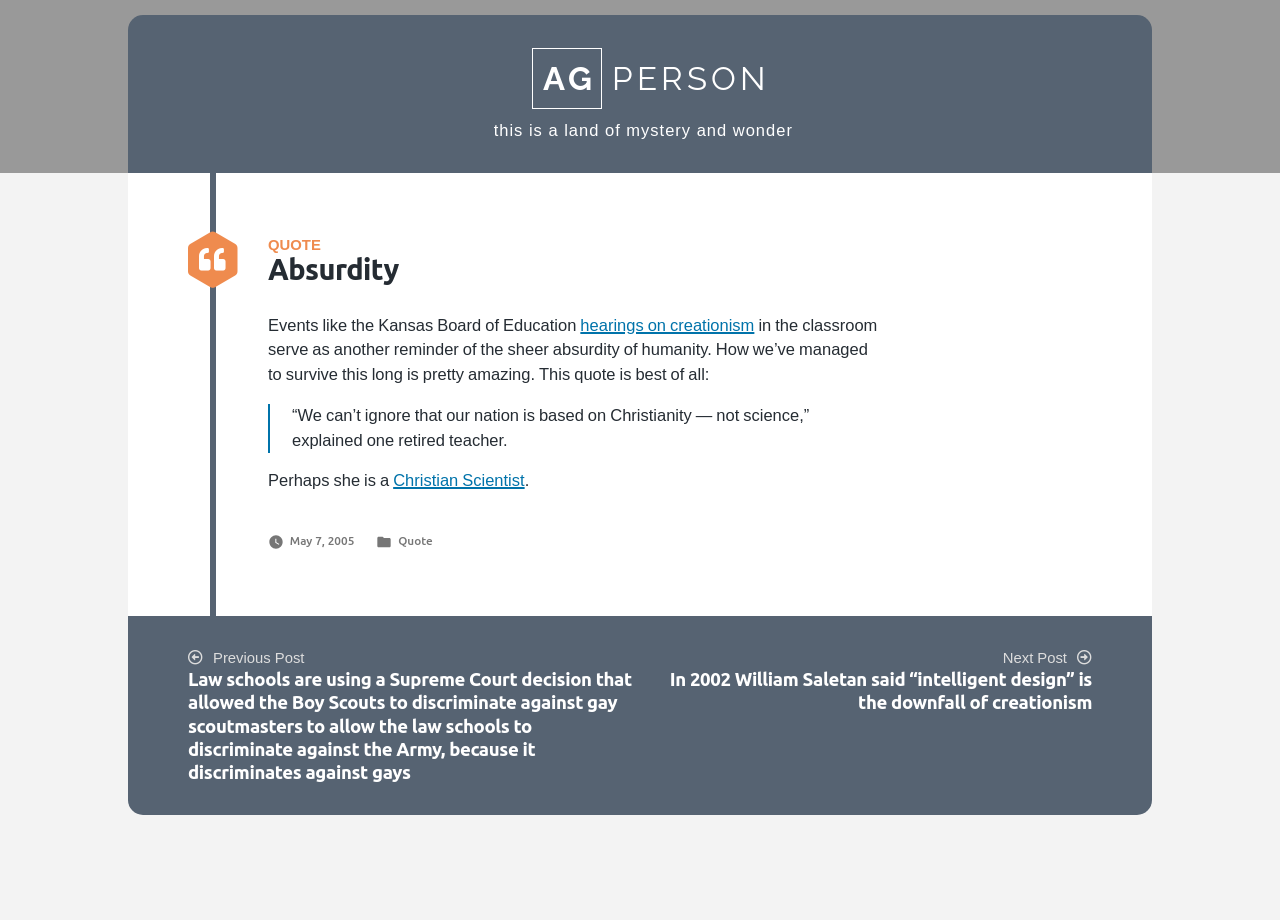Illustrate the webpage thoroughly, mentioning all important details.

The webpage appears to be a blog post or article discussing the absurdity of humanity, specifically in the context of education and religion. At the top of the page, there is a heading "AGPERSON" with a link to the same name, situated near the center of the page. Below this, there is a static text "this is a land of mystery and wonder" positioned slightly to the right of the center.

The main content of the page is divided into an article section, which takes up most of the page. Within this section, there is a header with an icon and the text "Absurdity" on the left side, followed by a quote "Events like the Kansas Board of Education hearings on creationism in the classroom serve as another reminder of the sheer absurdity of humanity. How we’ve managed to survive this long is pretty amazing. This quote is best of all:".

Below the quote, there is a blockquote with a statement from a retired teacher, expressing her opinion on the nation's foundation being based on Christianity rather than science. Following this, there is a sentence "Perhaps she is a" with a link to "Christian Scientist".

At the bottom of the page, there is a footer section with information about the post, including the author "Danny Silverman", the date "May 7, 2005", and categories "Quote". There is also a navigation section with links to previous and next posts, titled "Post navigation". The previous post is about law schools discriminating against the Army, while the next post is about the downfall of creationism.